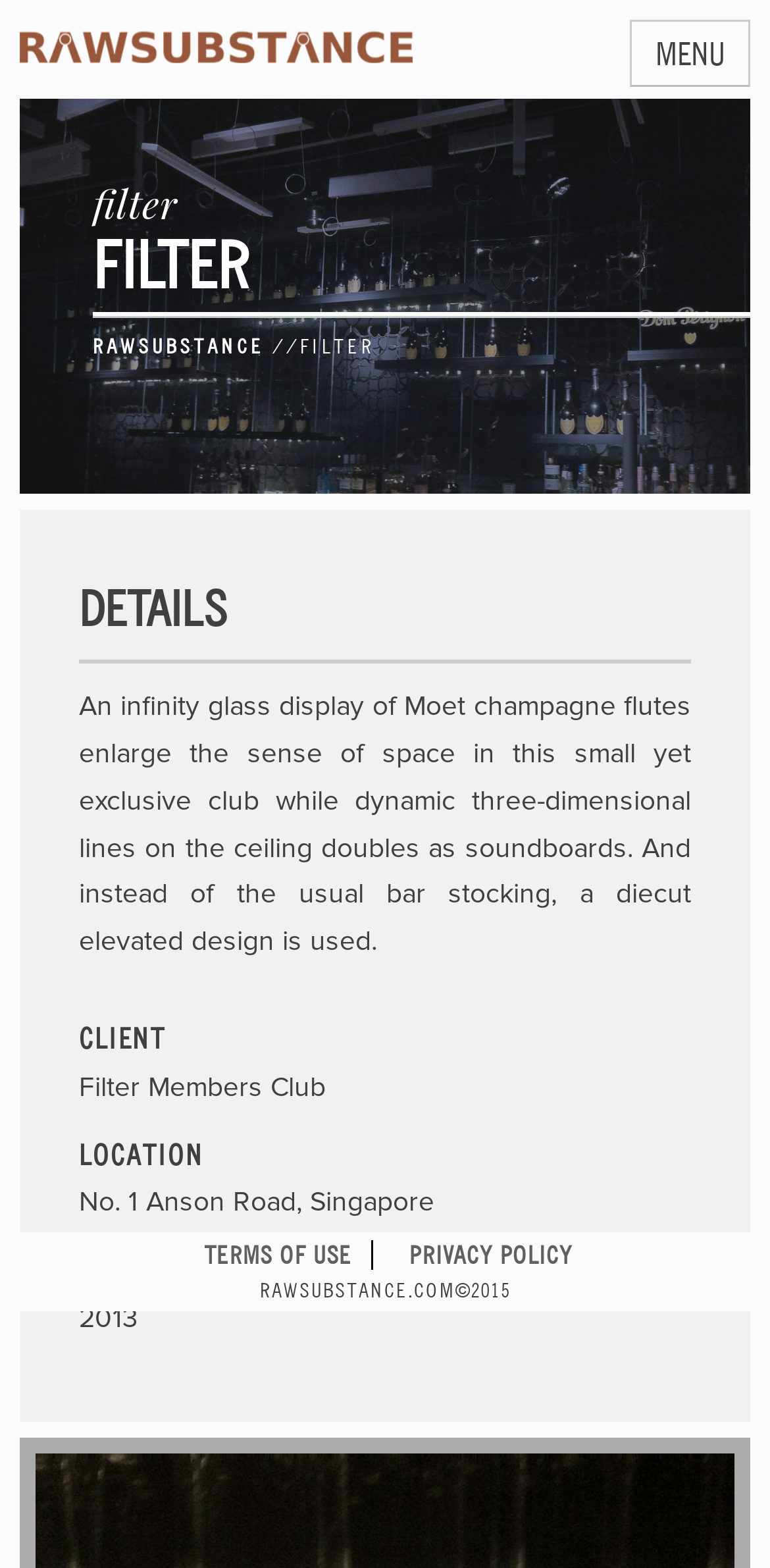What is the location of the club?
Refer to the screenshot and answer in one word or phrase.

No. 1 Anson Road, Singapore